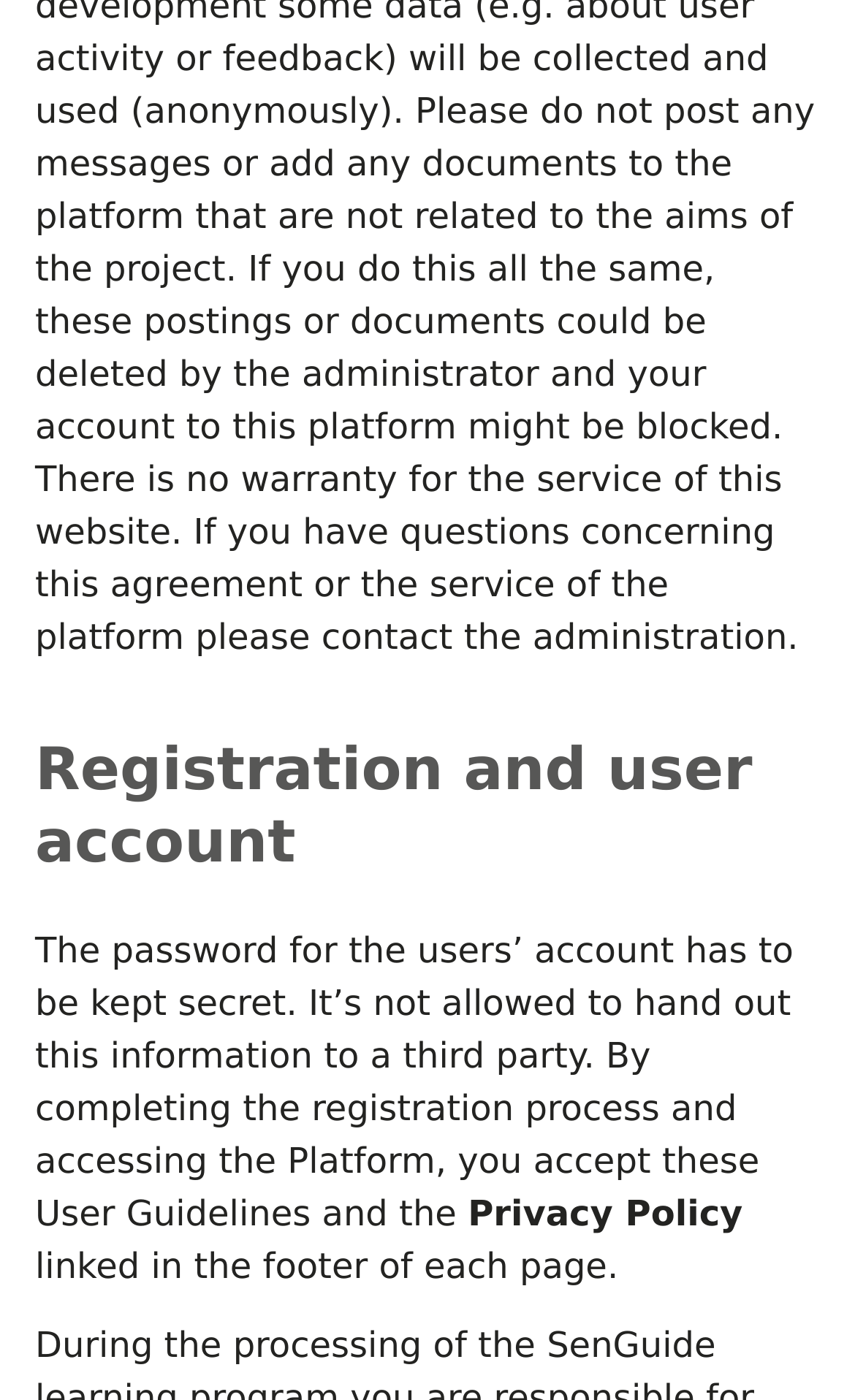Pinpoint the bounding box coordinates of the area that should be clicked to complete the following instruction: "Click the 'Accessibility' link". The coordinates must be given as four float numbers between 0 and 1, i.e., [left, top, right, bottom].

[0.623, 0.303, 0.844, 0.328]